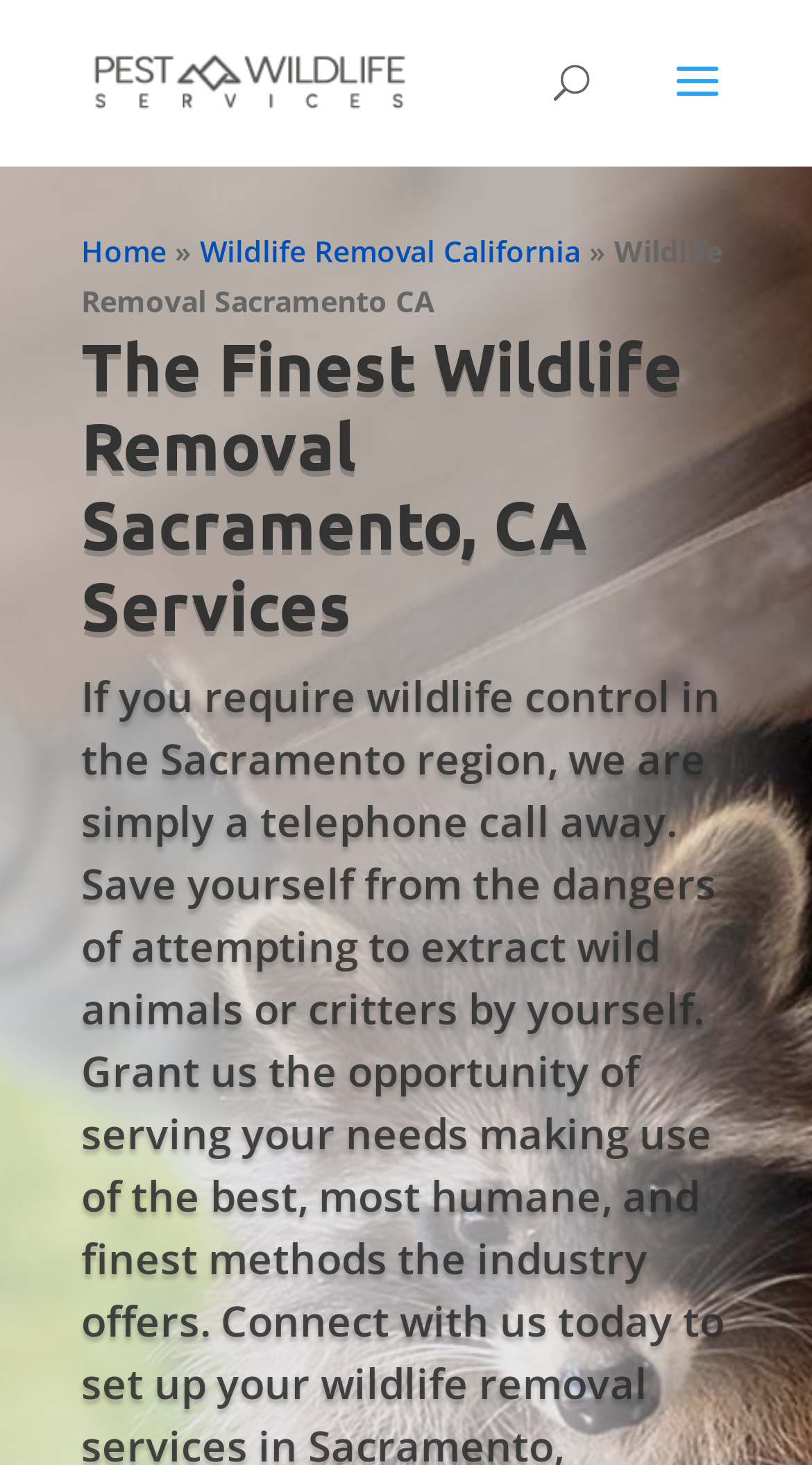Given the element description "alt="Pest and Wildlife Services"", identify the bounding box of the corresponding UI element.

[0.11, 0.041, 0.51, 0.068]